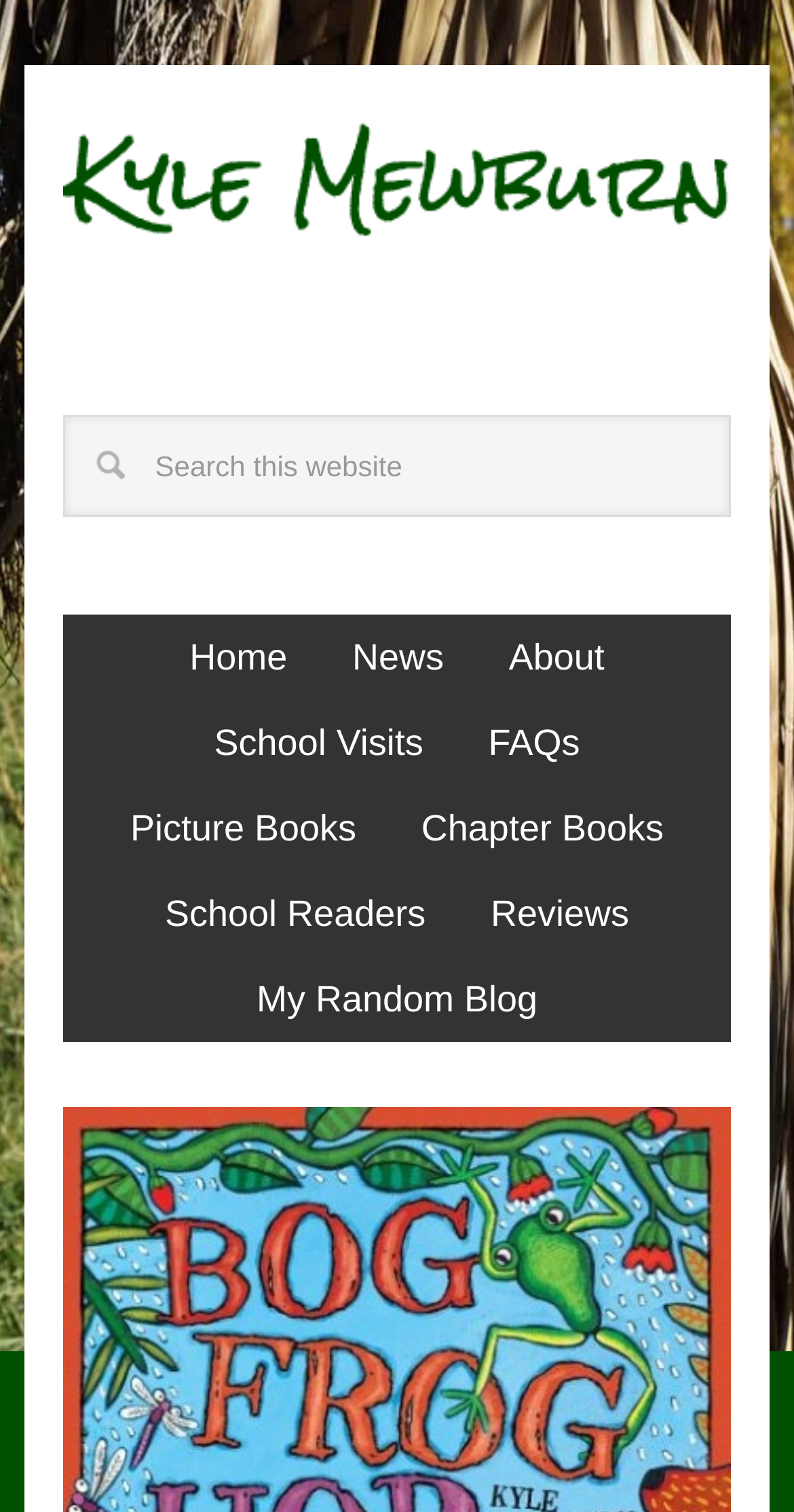What is the purpose of the search box?
Based on the image, please offer an in-depth response to the question.

The search box is located near the top of the webpage, with a placeholder text 'Search this website'. This suggests that the search box is intended for users to search for specific content within the website.